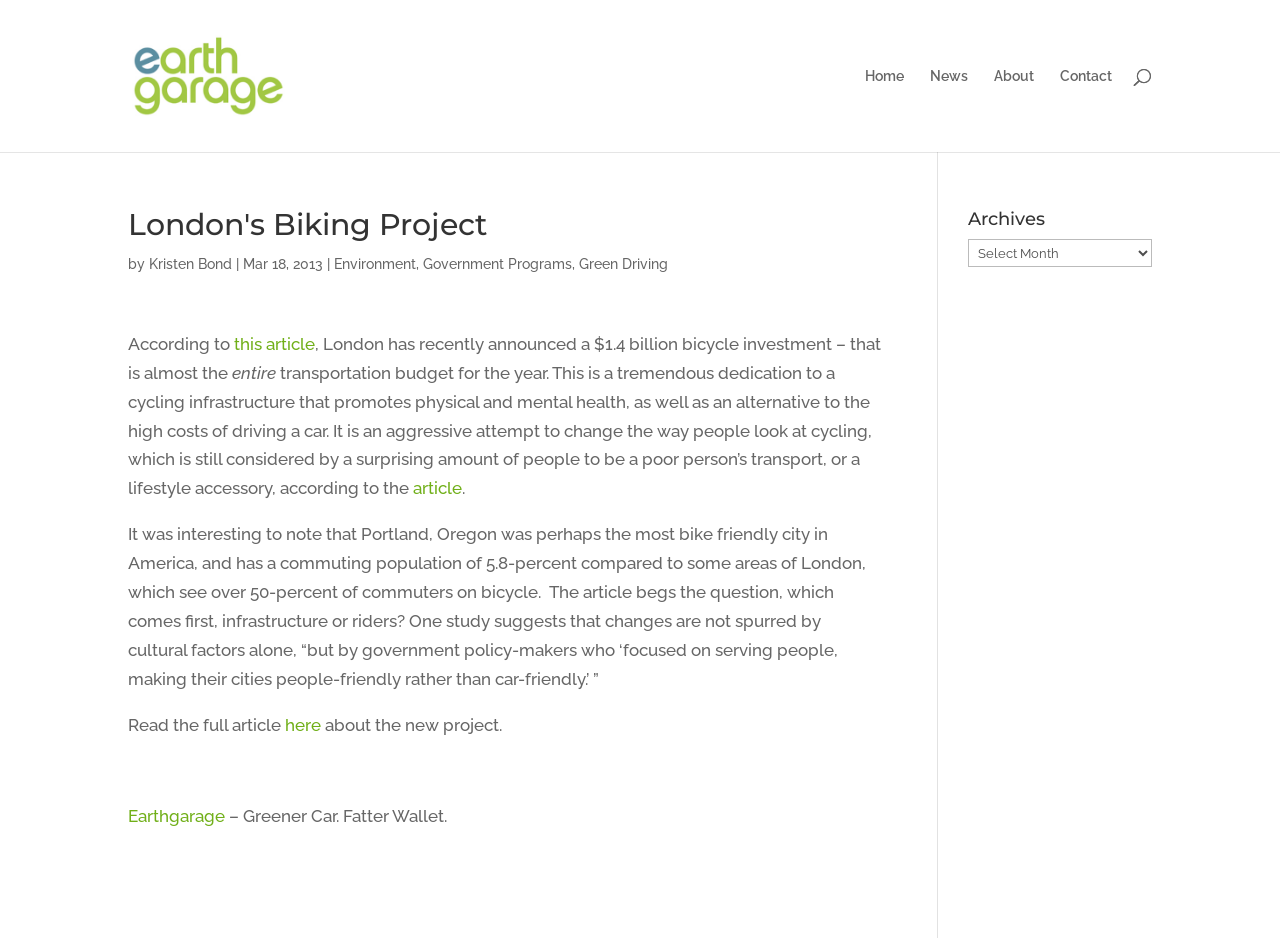Identify the bounding box coordinates of the part that should be clicked to carry out this instruction: "visit the about page".

[0.777, 0.074, 0.808, 0.162]